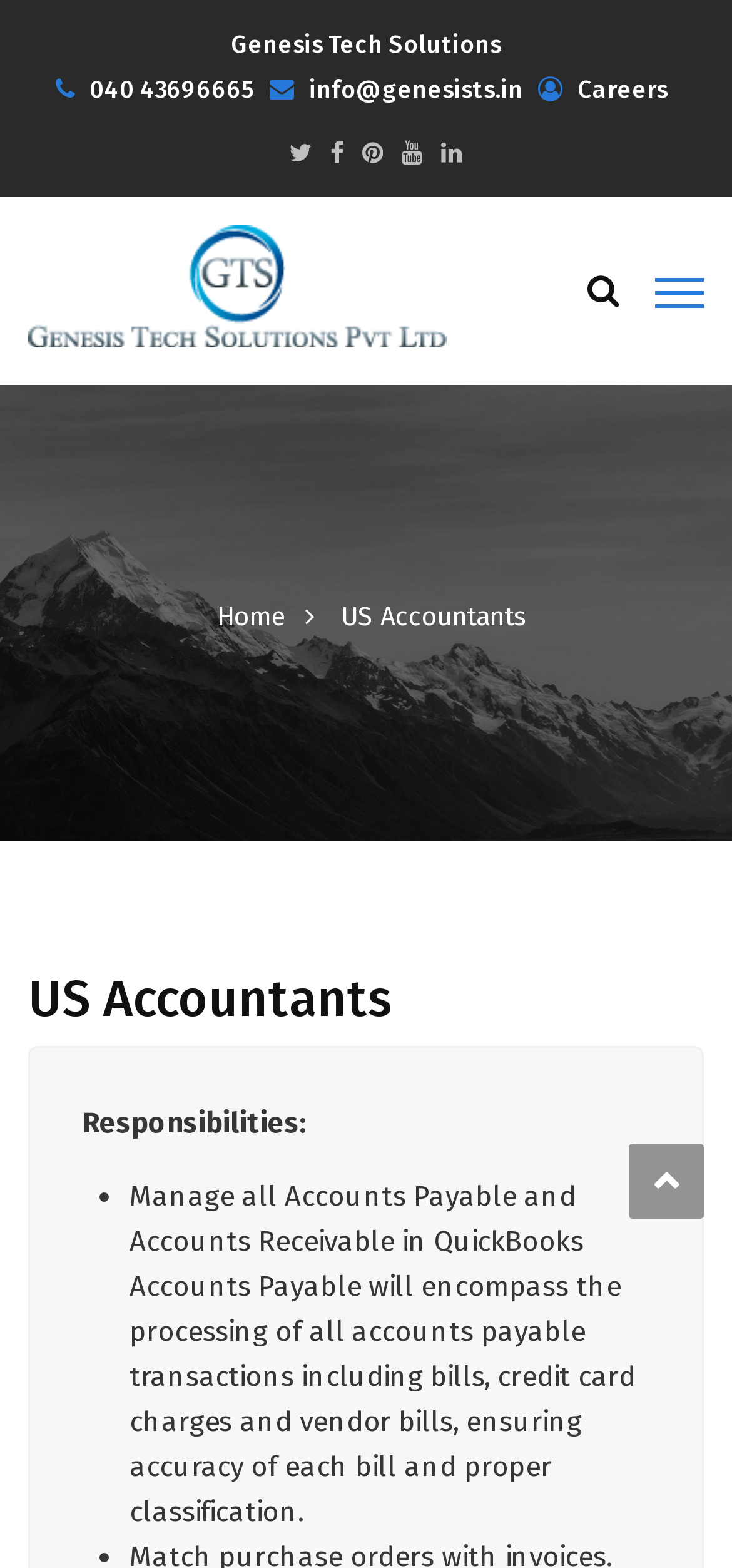Please identify the bounding box coordinates of the clickable region that I should interact with to perform the following instruction: "View more about Responsibilities". The coordinates should be expressed as four float numbers between 0 and 1, i.e., [left, top, right, bottom].

[0.113, 0.705, 0.419, 0.727]